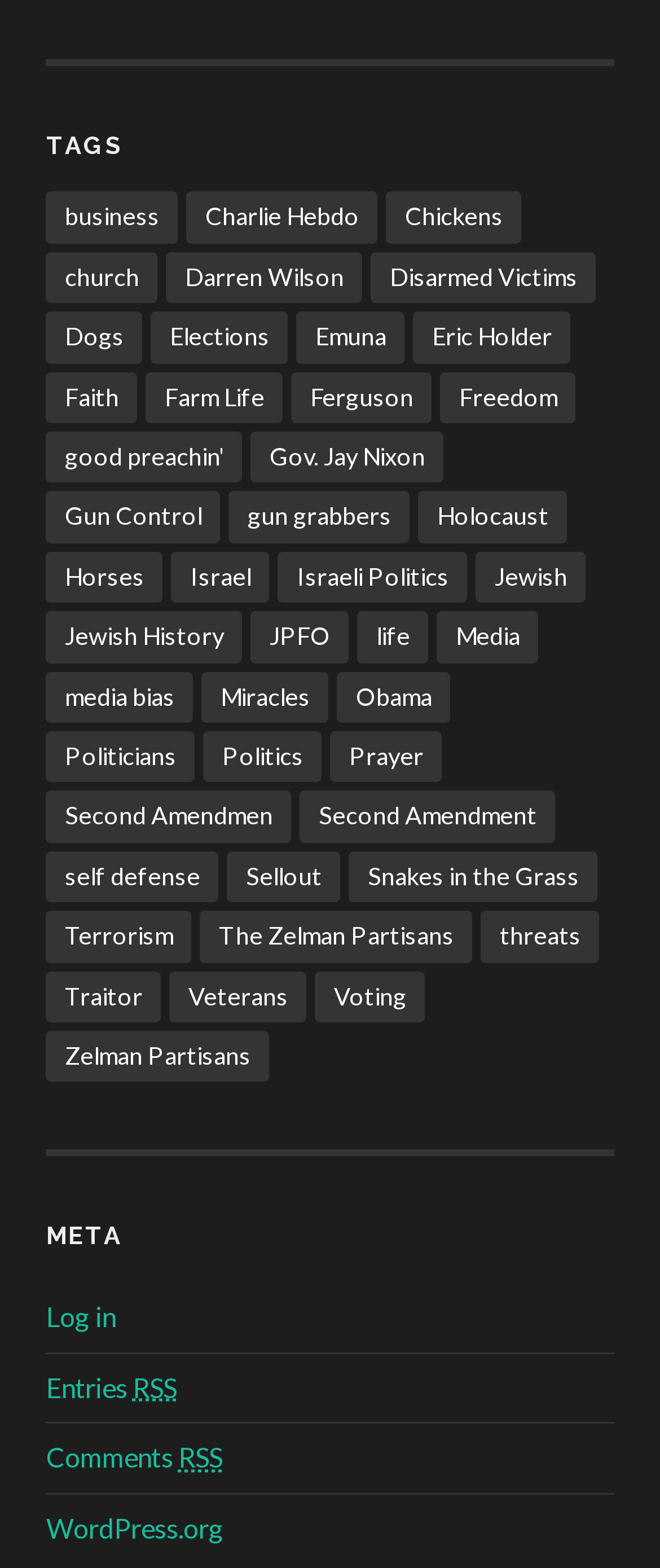Please reply to the following question using a single word or phrase: 
What is the second tag listed under the 'TAGS' heading?

Charlie Hebdo